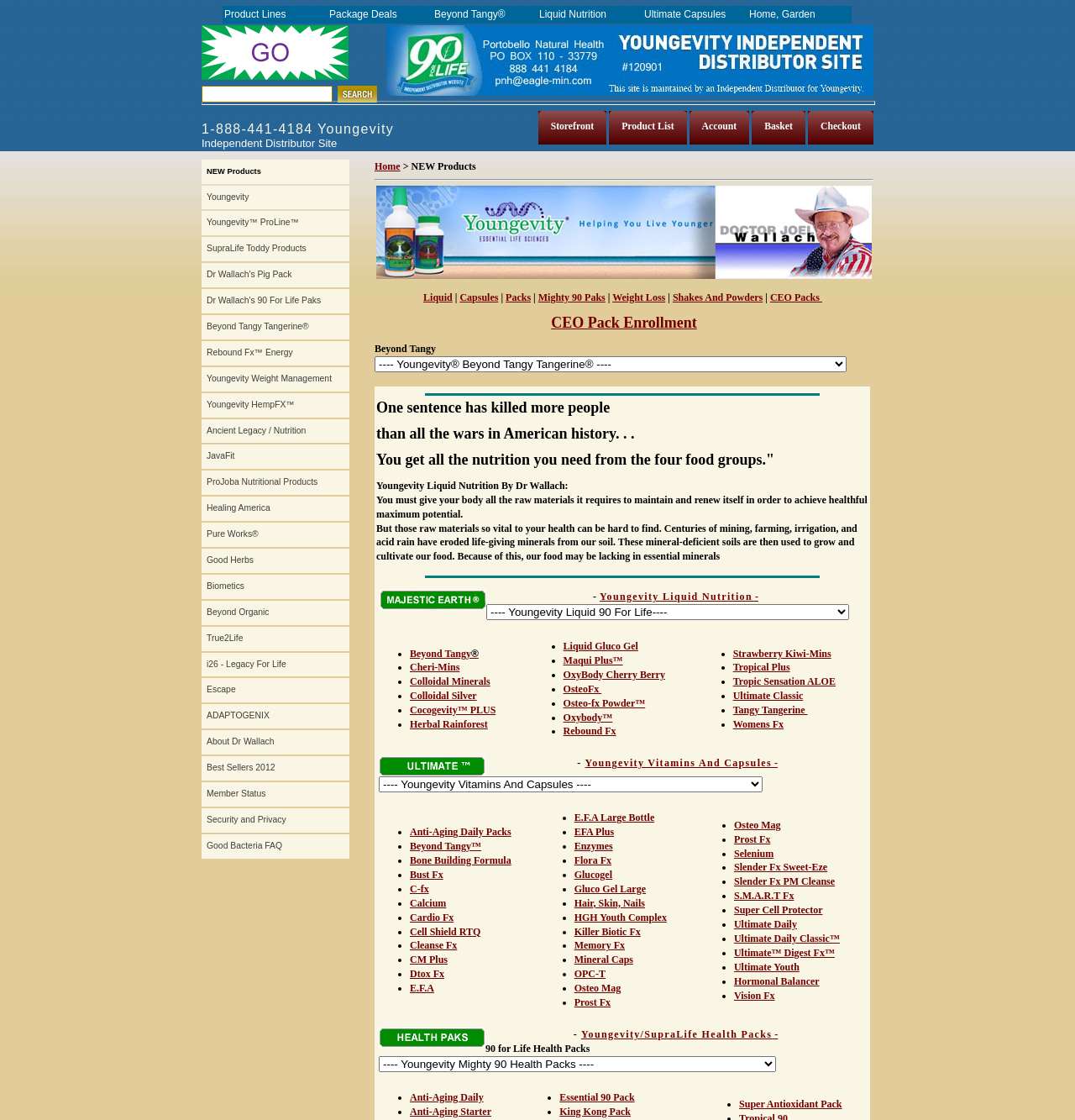Pinpoint the bounding box coordinates for the area that should be clicked to perform the following instruction: "Submit the form".

[0.314, 0.076, 0.35, 0.091]